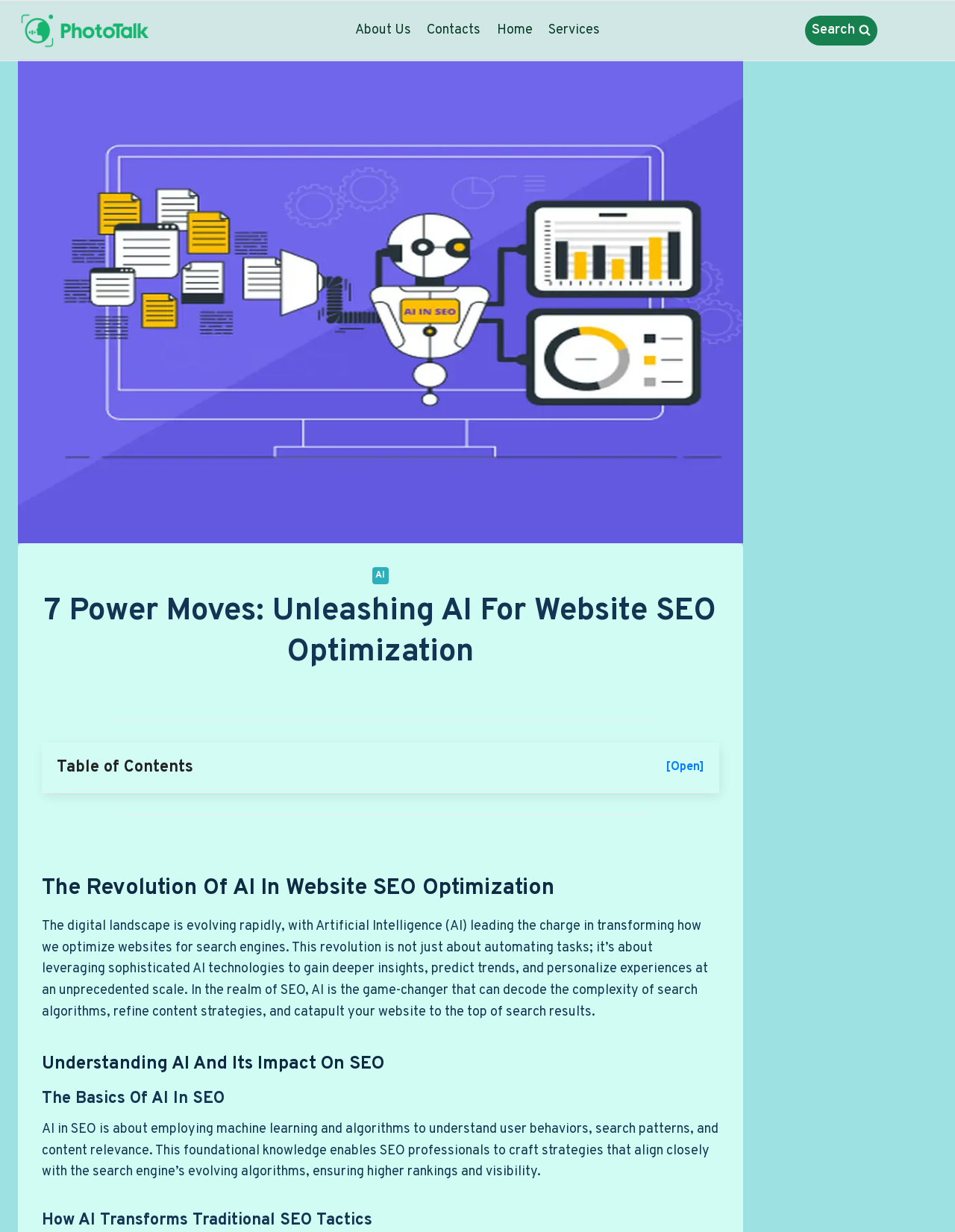Carefully examine the image and provide an in-depth answer to the question: What is the name of the blog?

The name of the blog can be found at the top left corner of the webpage, where it says 'PhotoTalk Blog' in a link format.